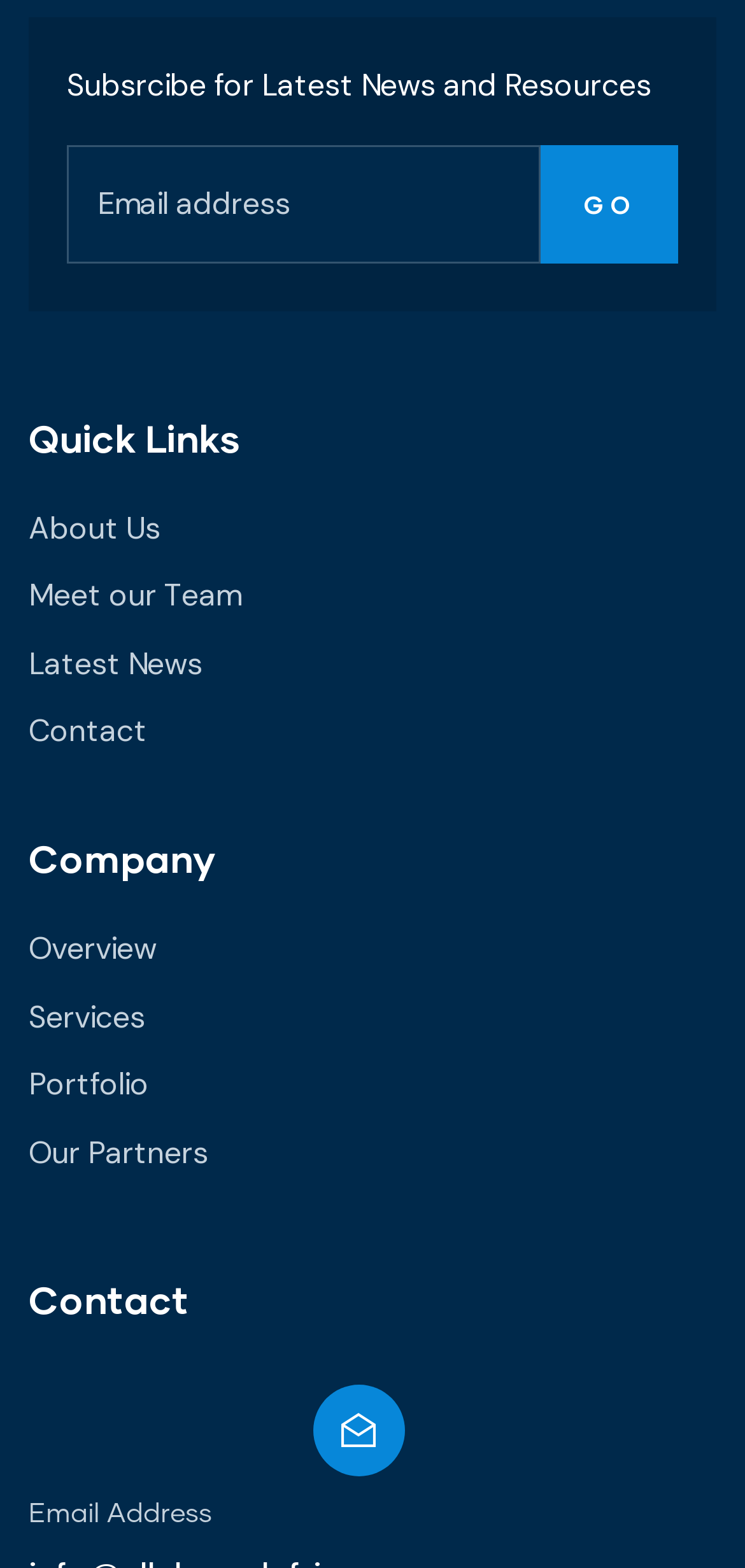Find the bounding box coordinates of the clickable area required to complete the following action: "Subscribe for latest news and resources".

[0.09, 0.092, 0.726, 0.168]